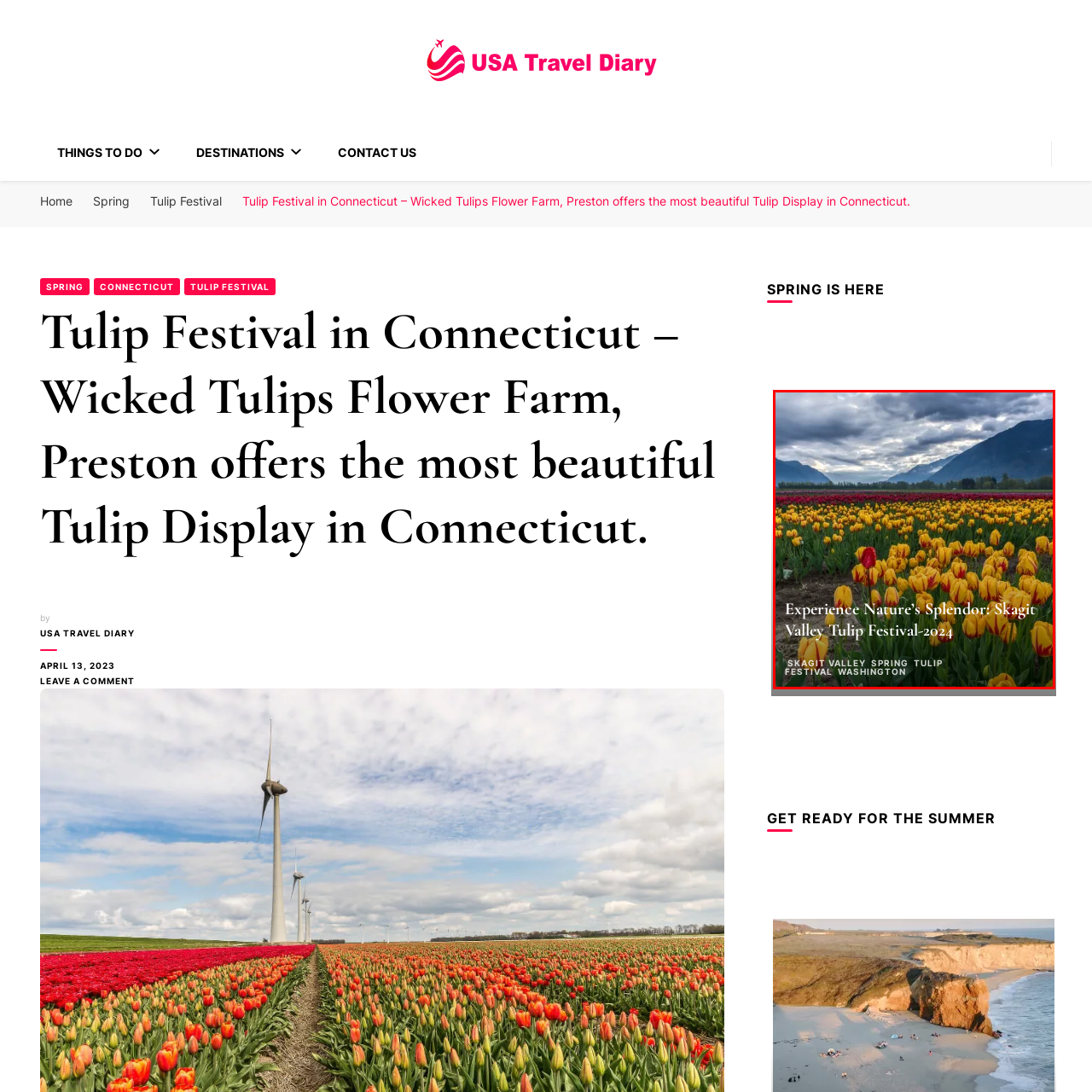Pay attention to the section of the image delineated by the white outline and provide a detailed response to the subsequent question, based on your observations: 
What is the name of the festival depicted?

The text overlay in the image invites viewers to 'Experience Nature’s Splendor: Skagit Valley Tulip Festival-2024', which suggests that the festival being depicted is the Skagit Valley Tulip Festival.